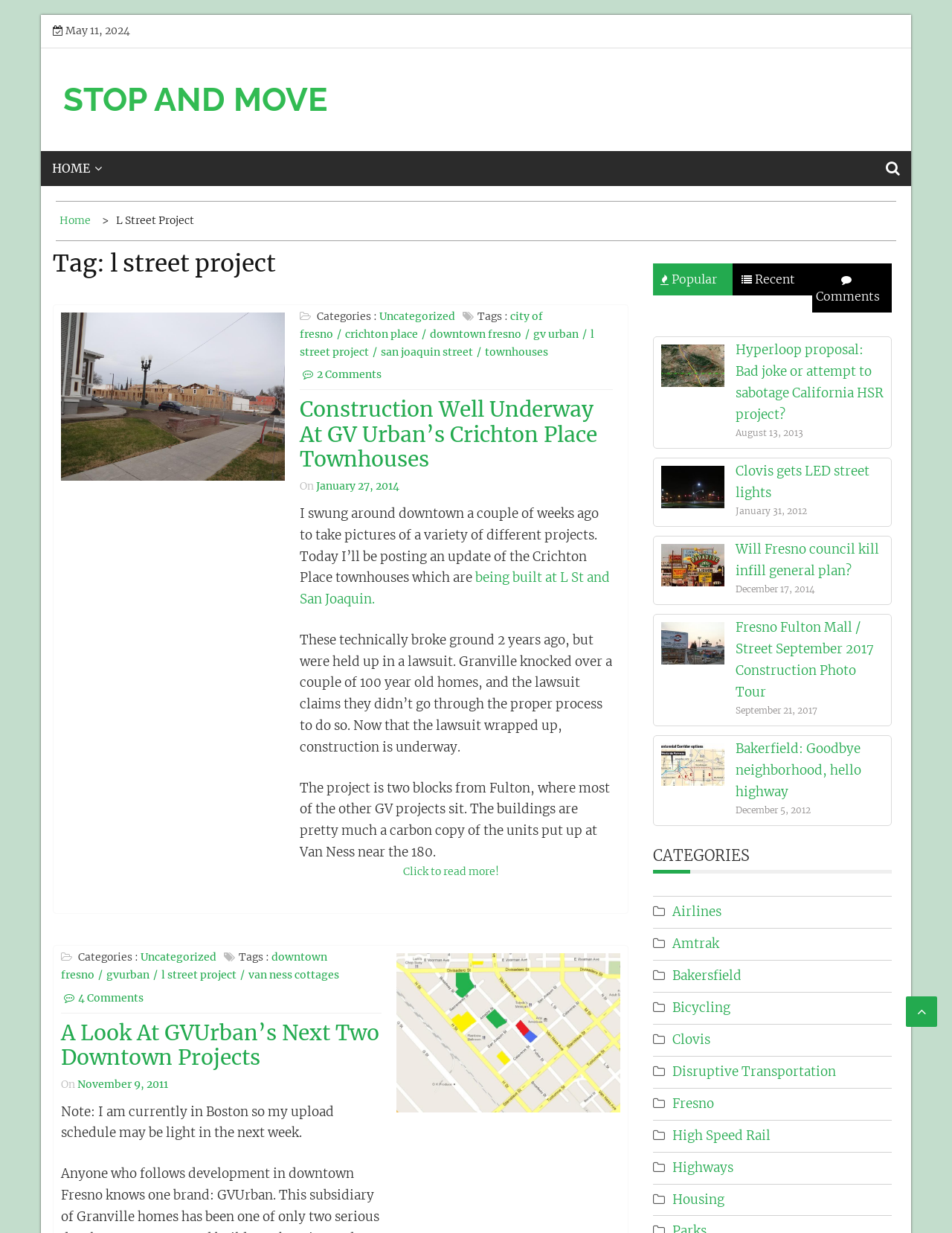Locate the bounding box coordinates of the clickable area needed to fulfill the instruction: "Read the article 'Construction Well Underway At GV Urban’s Crichton Place Townhouses'".

[0.315, 0.322, 0.644, 0.383]